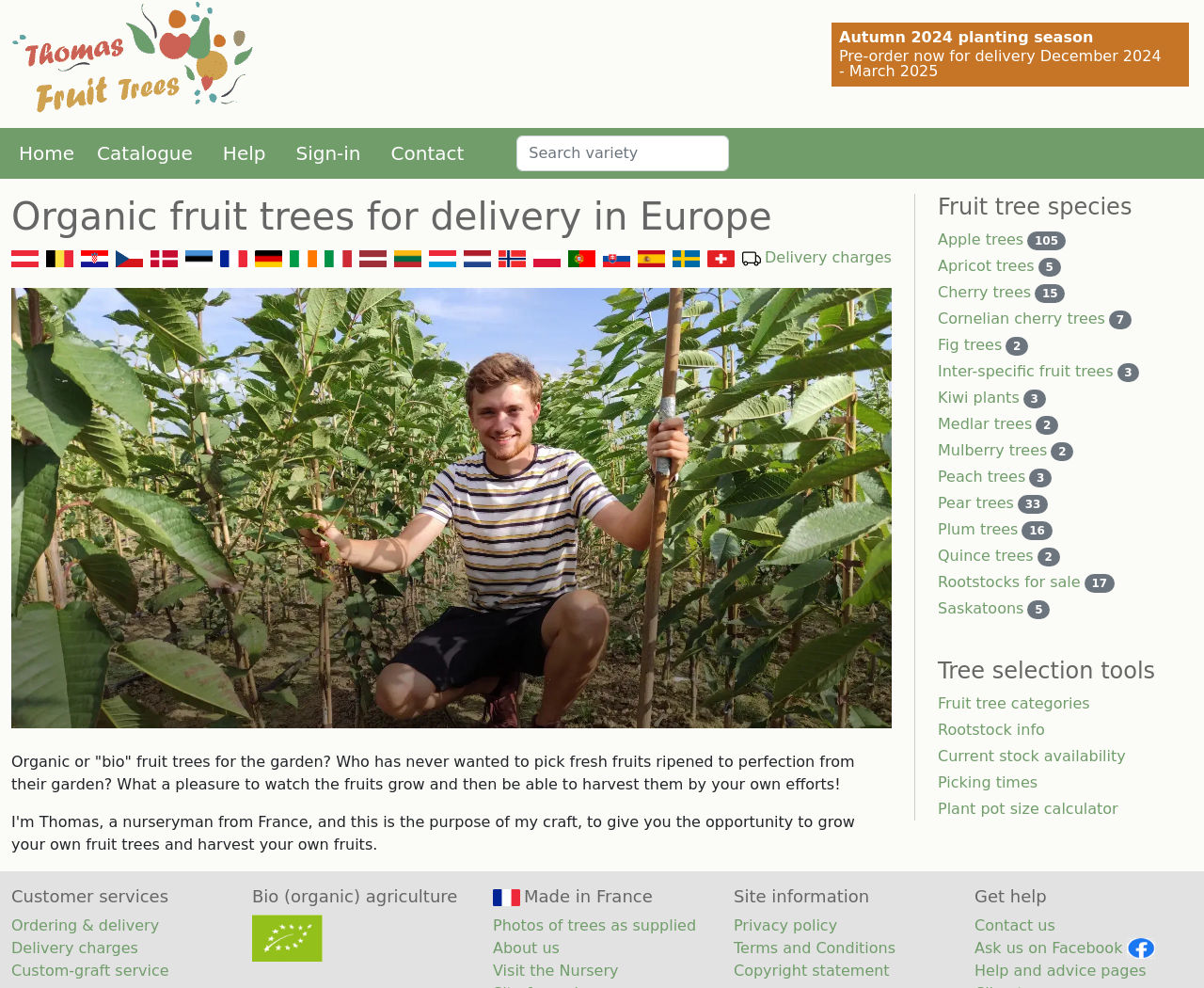Based on the image, provide a detailed response to the question:
What is the current planting season?

The question can be answered by looking at the StaticText element with the text 'Autumn 2024 planting season' which is located at the top of the webpage.